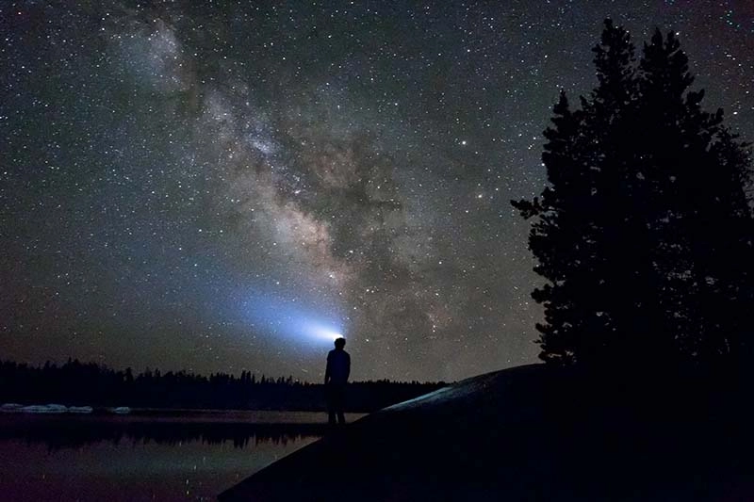Are there trees in the image?
Using the image, elaborate on the answer with as much detail as possible.

The caption describes the scene as having 'tall trees framing the scene', which implies that trees are present in the image and are a notable feature of the landscape.